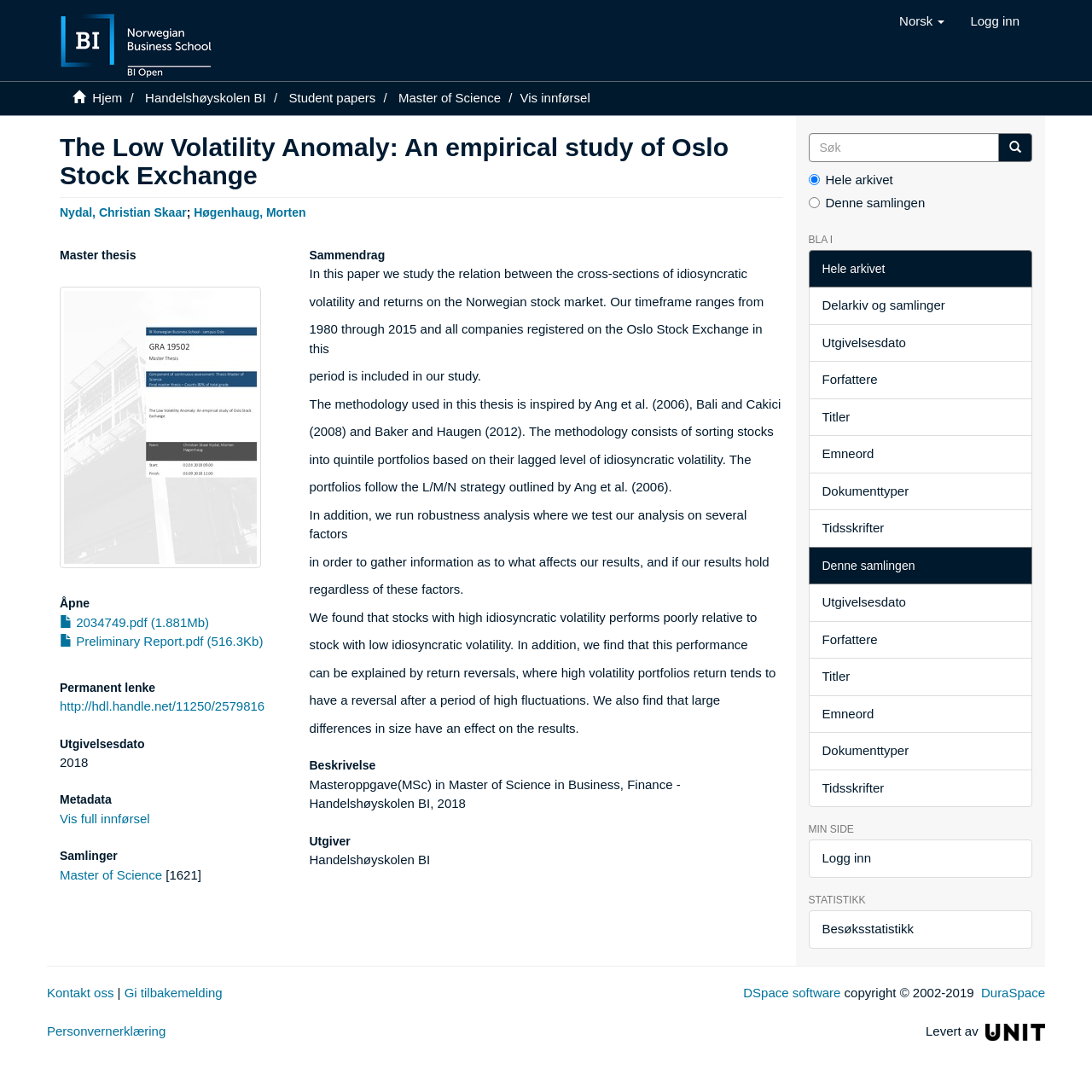Show the bounding box coordinates of the region that should be clicked to follow the instruction: "View the full metadata."

[0.055, 0.743, 0.137, 0.756]